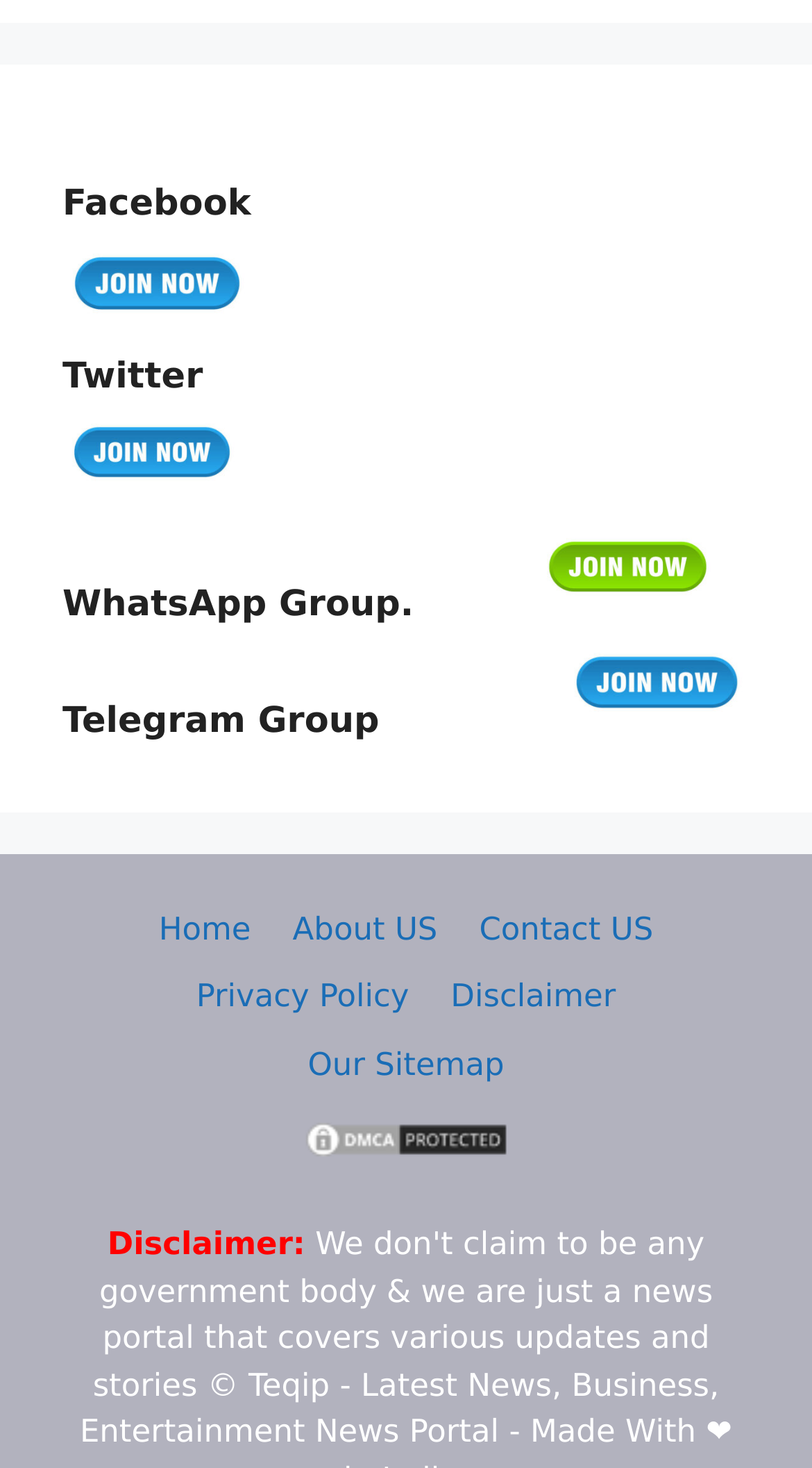Identify the bounding box coordinates for the UI element described as: "Contact US".

[0.59, 0.619, 0.805, 0.645]